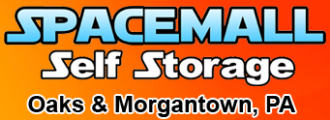Provide a comprehensive description of the image.

The image features the vibrant logo of "SPACEMALL Self Storage," prominently displaying its name in bold, stylized letters. The background features a gradient that transitions from bright orange to a lighter shade, creating an eye-catching and energetic look. Below the main title, the location is mentioned: "Oaks & Morgantown, PA," indicating the service's geographical presence. This logo serves as a key visual element for the Spacemall brand, highlighting its offerings in self-storage solutions in the specified areas.